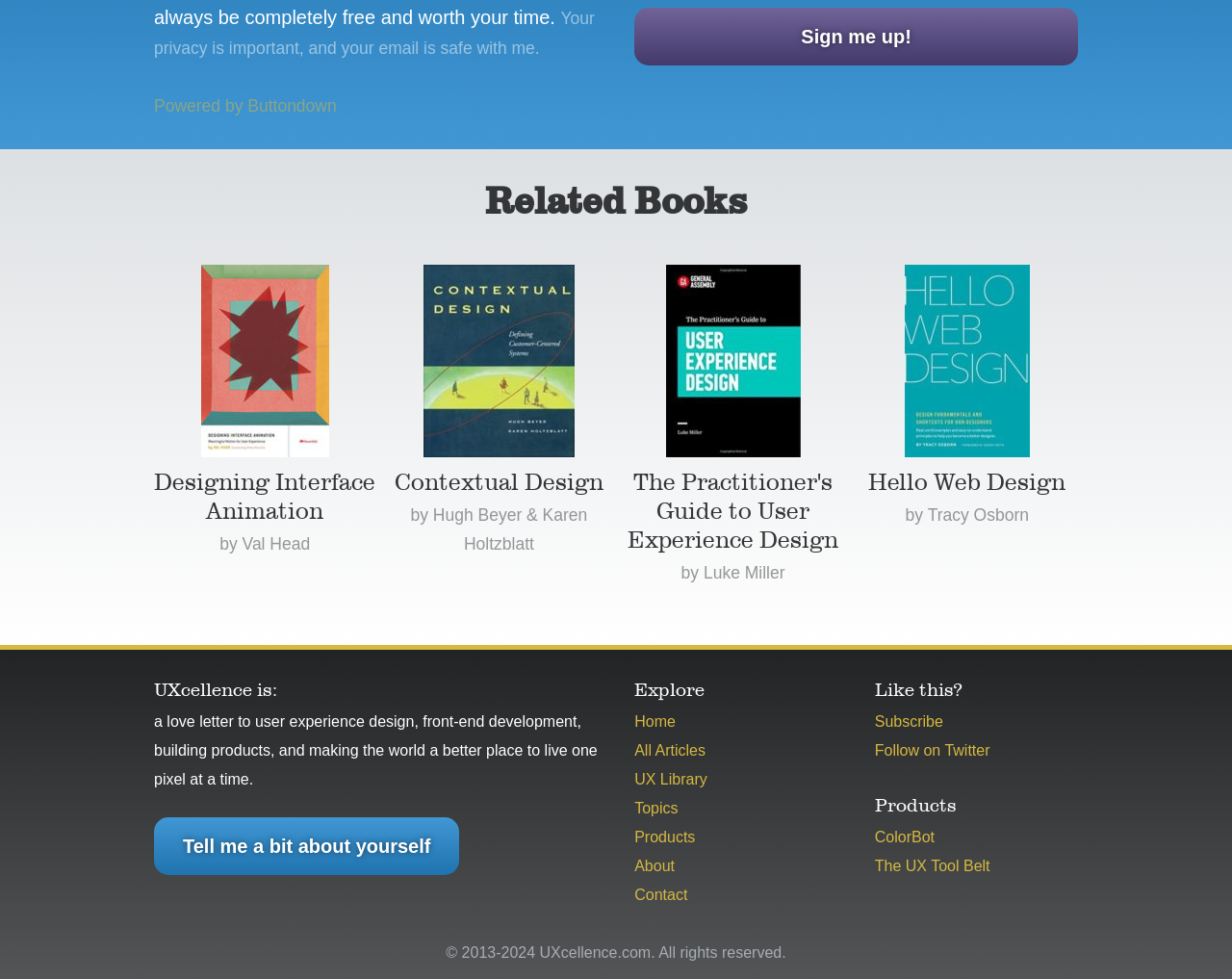Using the provided description: "Policies, Responsibilities, Cancellations", find the bounding box coordinates of the corresponding UI element. The output should be four float numbers between 0 and 1, in the format [left, top, right, bottom].

None